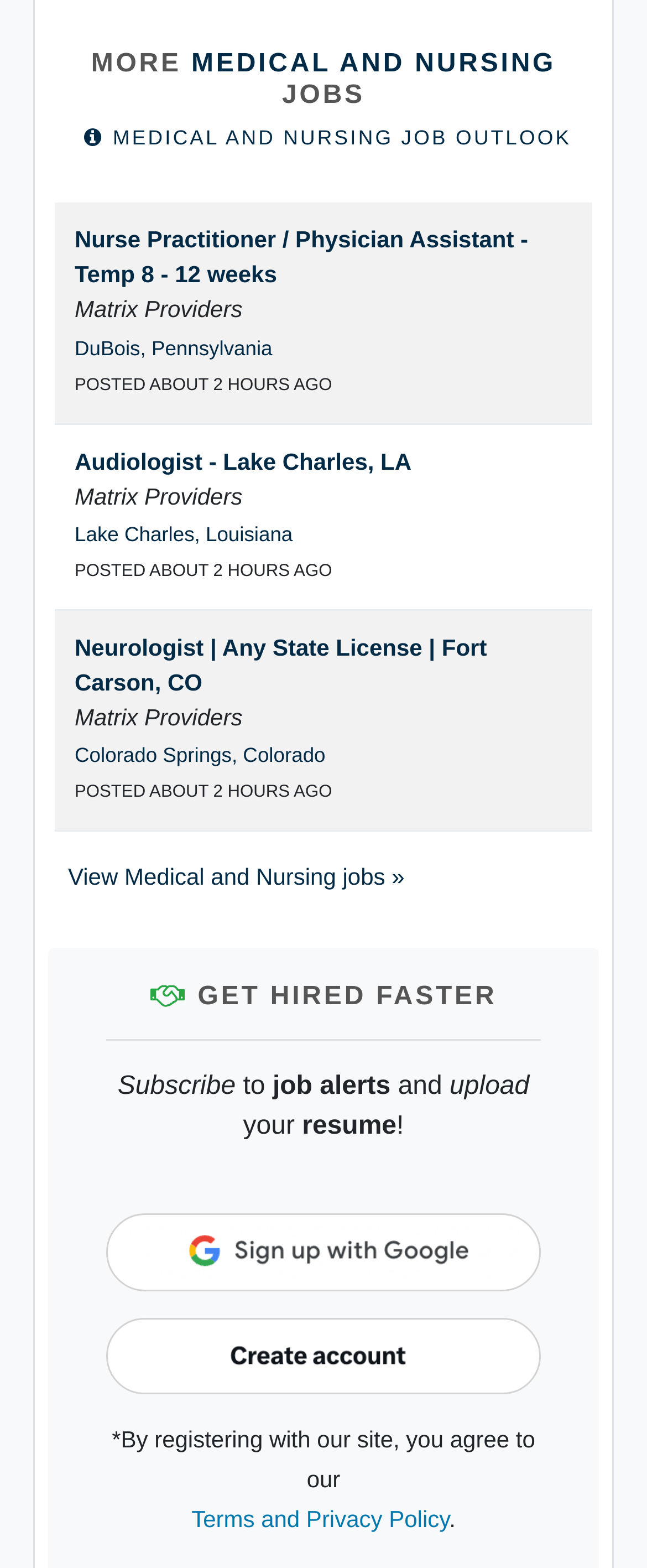Find the UI element described as: "Terms and Privacy Policy" and predict its bounding box coordinates. Ensure the coordinates are four float numbers between 0 and 1, [left, top, right, bottom].

[0.296, 0.96, 0.694, 0.977]